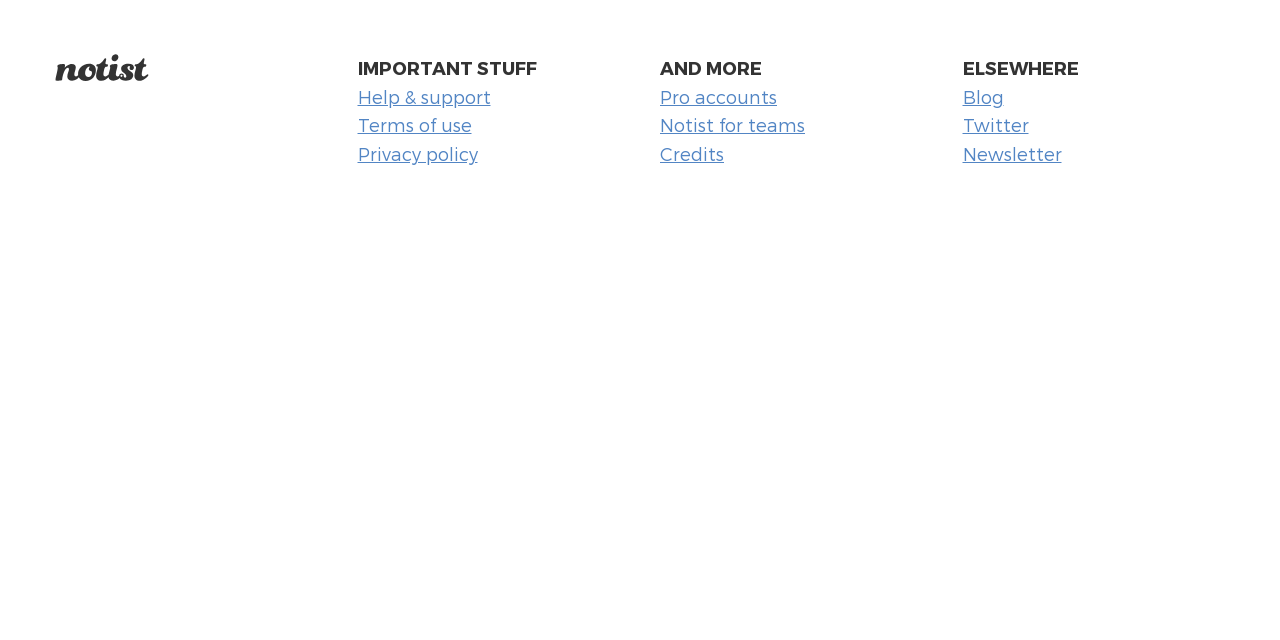Provide the bounding box coordinates for the UI element that is described by this text: "Twitter". The coordinates should be in the form of four float numbers between 0 and 1: [left, top, right, bottom].

[0.752, 0.179, 0.804, 0.212]